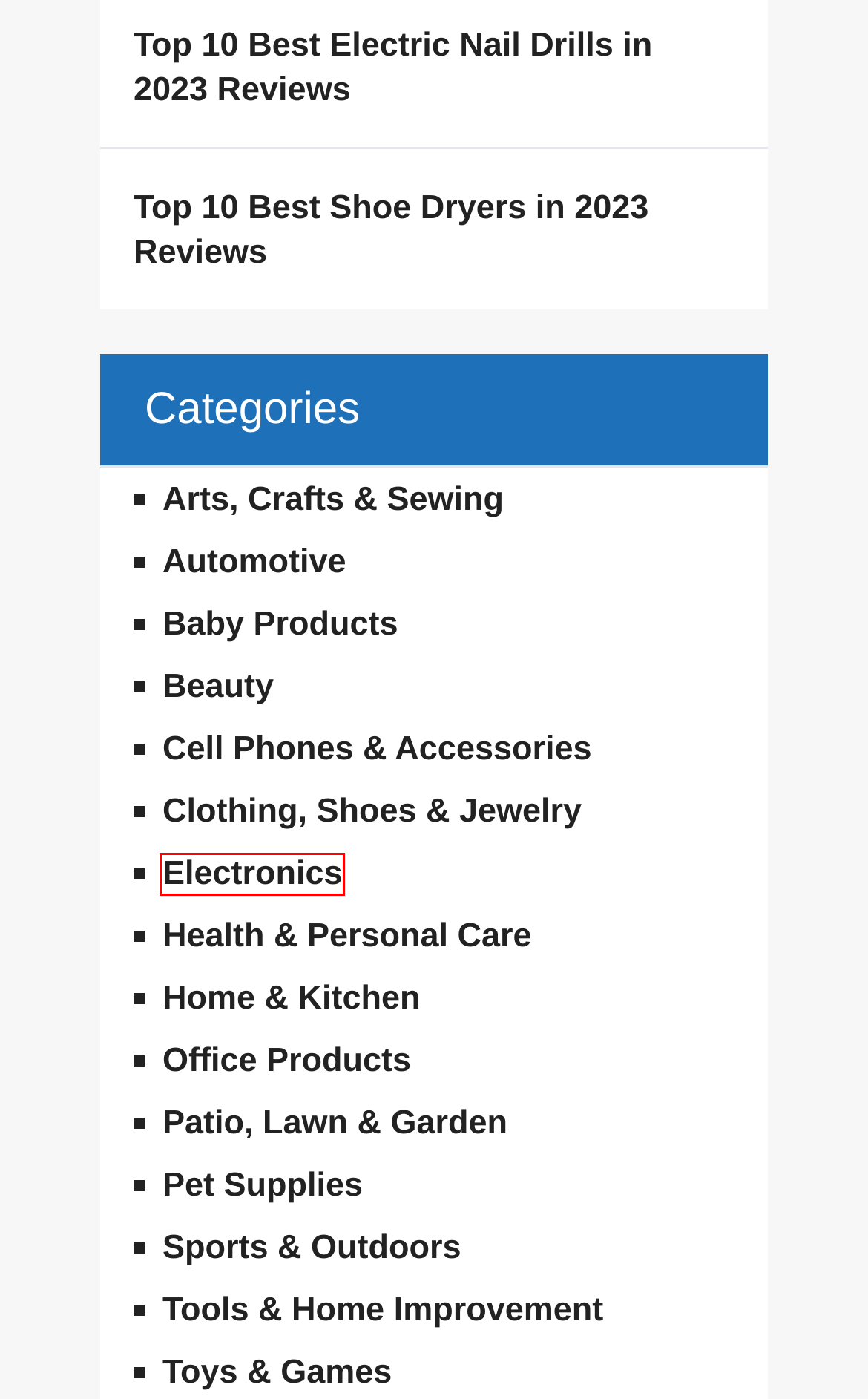Examine the screenshot of a webpage with a red rectangle bounding box. Select the most accurate webpage description that matches the new webpage after clicking the element within the bounding box. Here are the candidates:
A. Arts, Crafts & Sewing Archives - AllTopRatings
B. Cell Phones & Accessories Archives - AllTopRatings
C. Top 10 Best Electric Nail Drills in 2023 Reviews
D. Office Products Archives - AllTopRatings
E. Pet Supplies Archives - AllTopRatings
F. Patio, Lawn & Garden Archives - AllTopRatings
G. Electronics Archives - AllTopRatings
H. Sports & Outdoors Archives - AllTopRatings

G